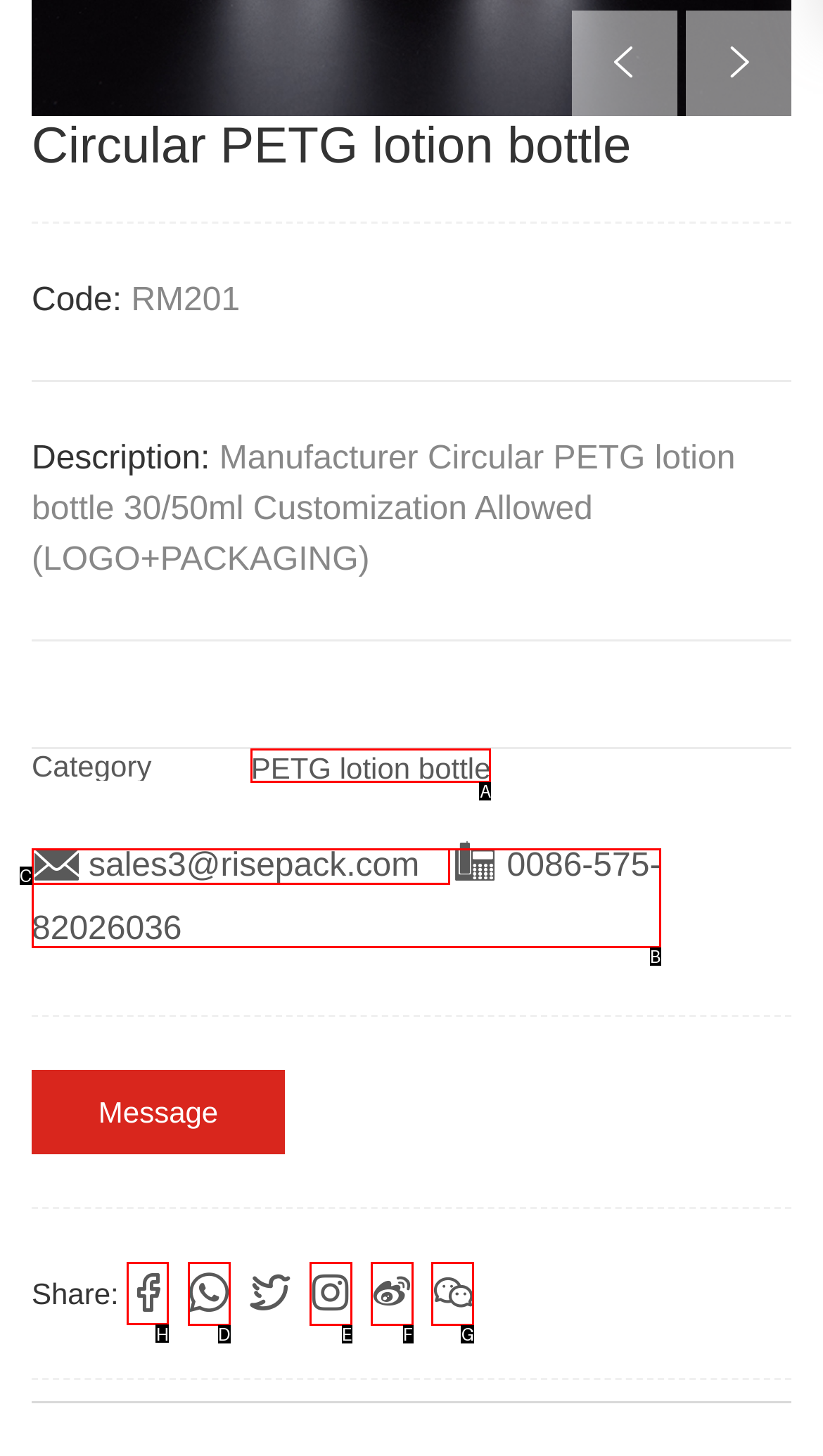Tell me which letter corresponds to the UI element that will allow you to Explore the Education section. Answer with the letter directly.

None